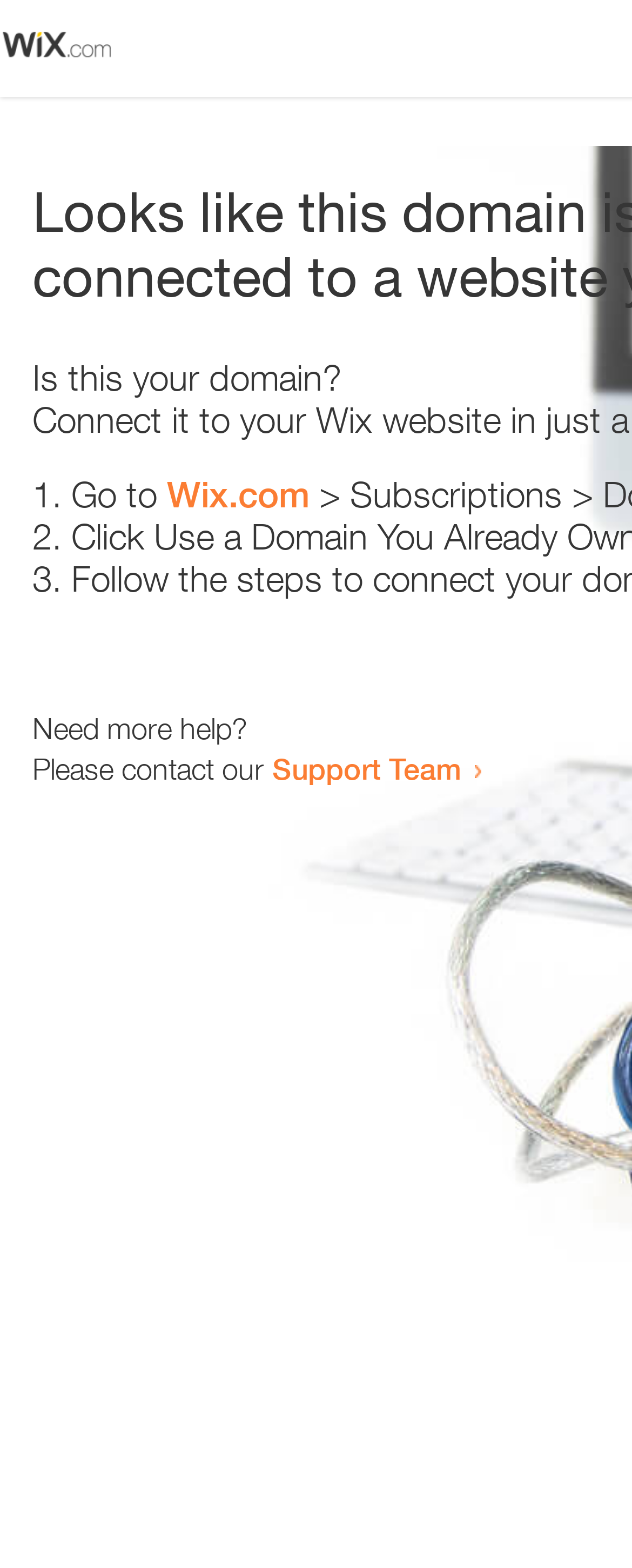What is the support team's contact method? Refer to the image and provide a one-word or short phrase answer.

Email